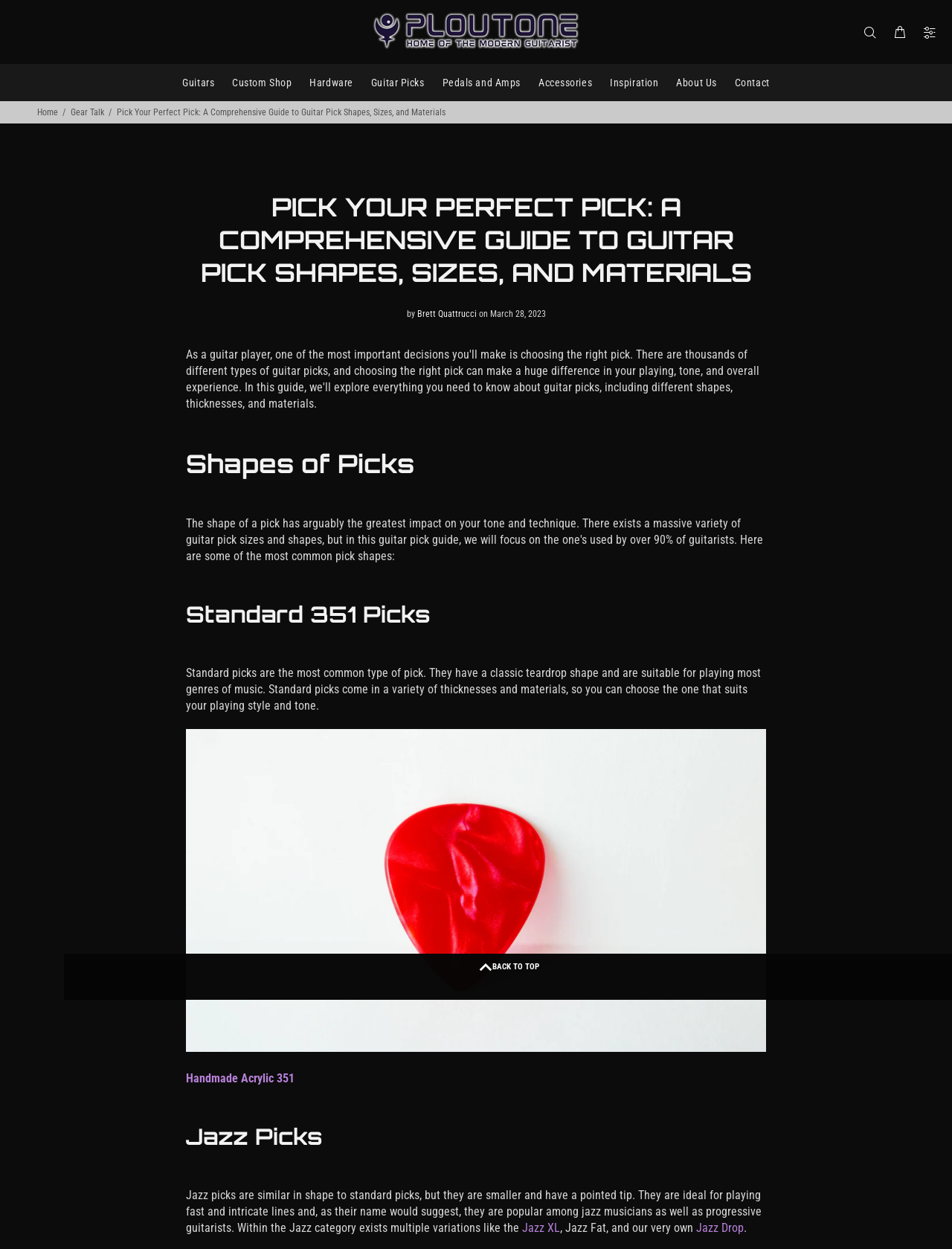Please specify the bounding box coordinates of the clickable section necessary to execute the following command: "Click the 'Jazz XL' link".

[0.548, 0.977, 0.588, 0.989]